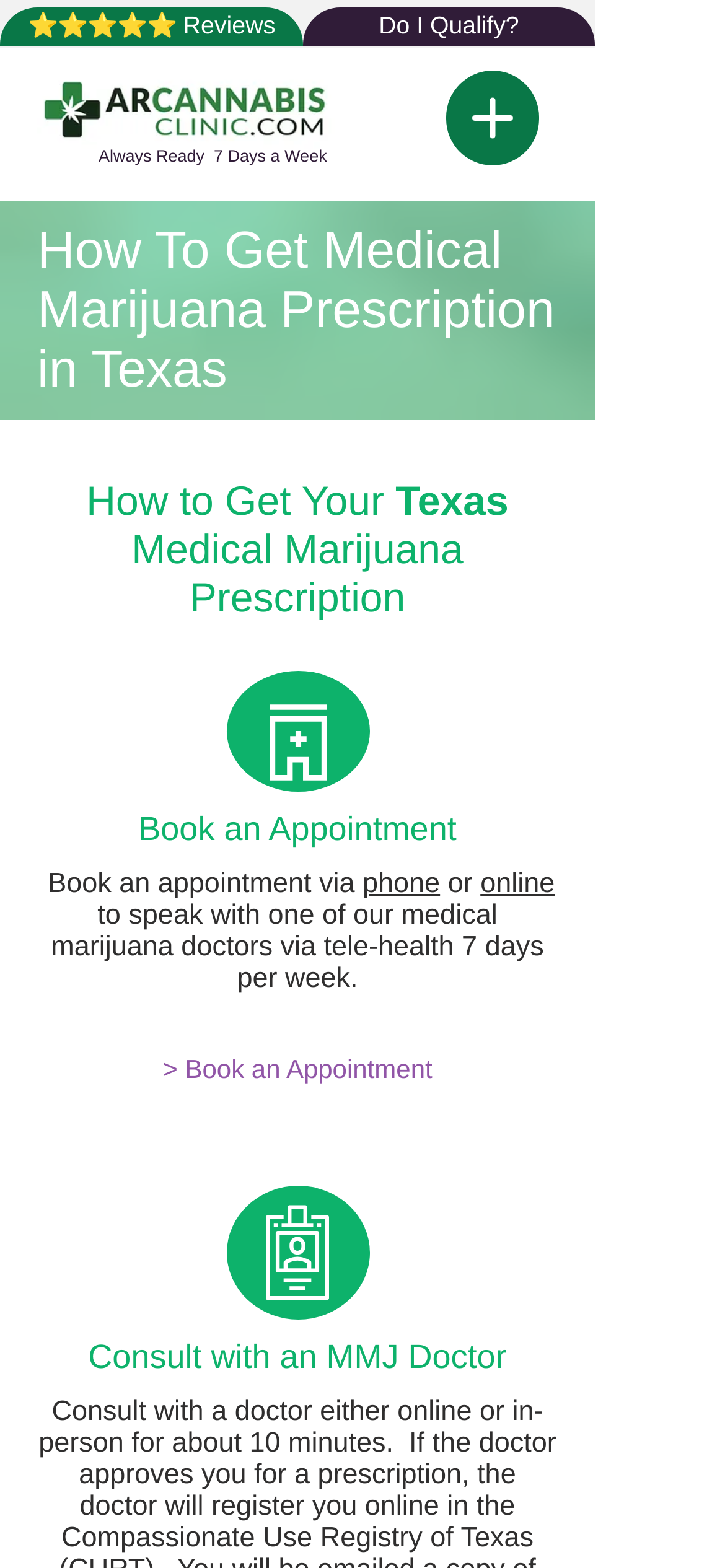What is the purpose of the website?
Look at the screenshot and respond with a single word or phrase.

Get medical cannabis card